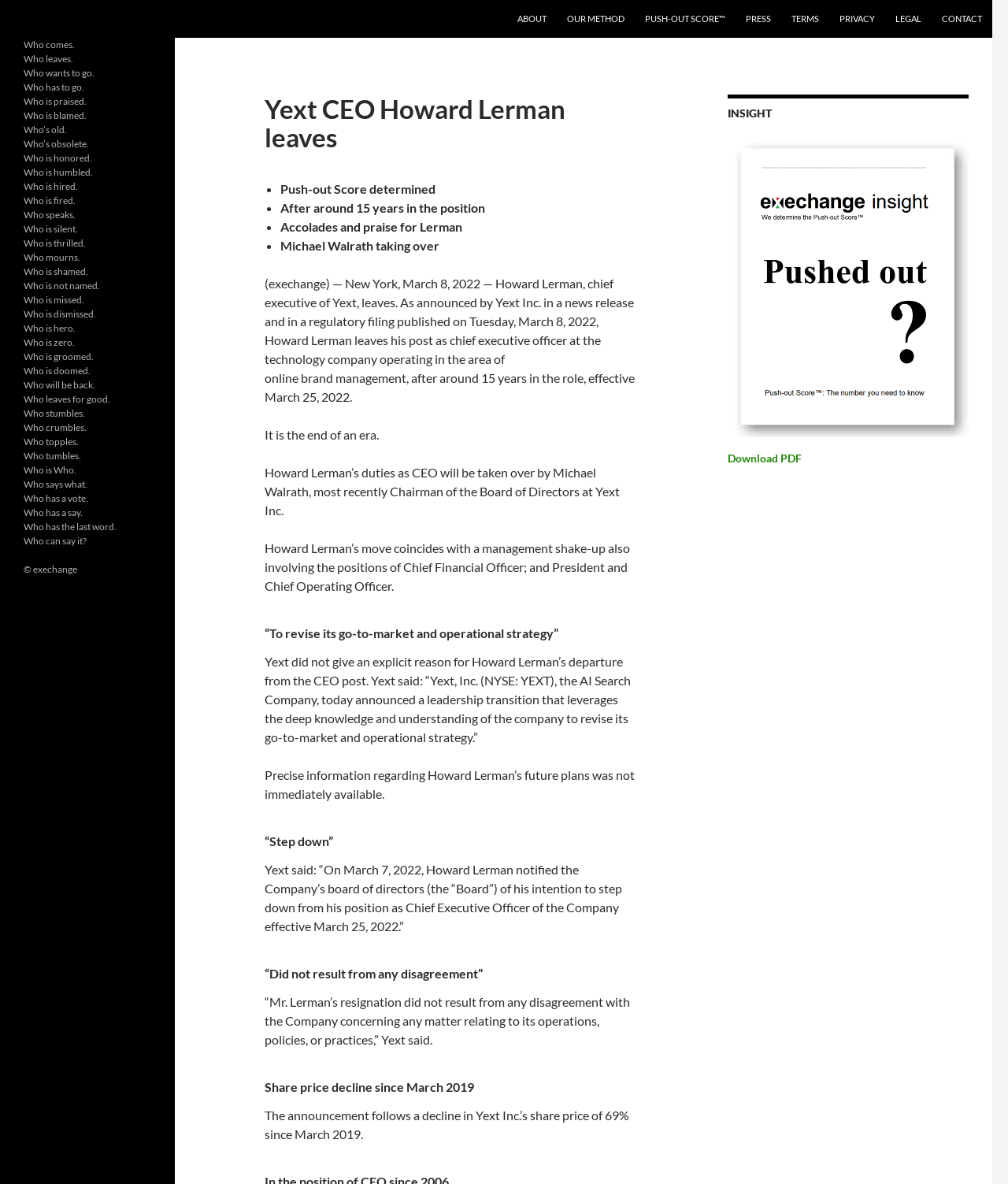Show me the bounding box coordinates of the clickable region to achieve the task as per the instruction: "Click on DOWNLOAD PDF".

[0.722, 0.381, 0.795, 0.393]